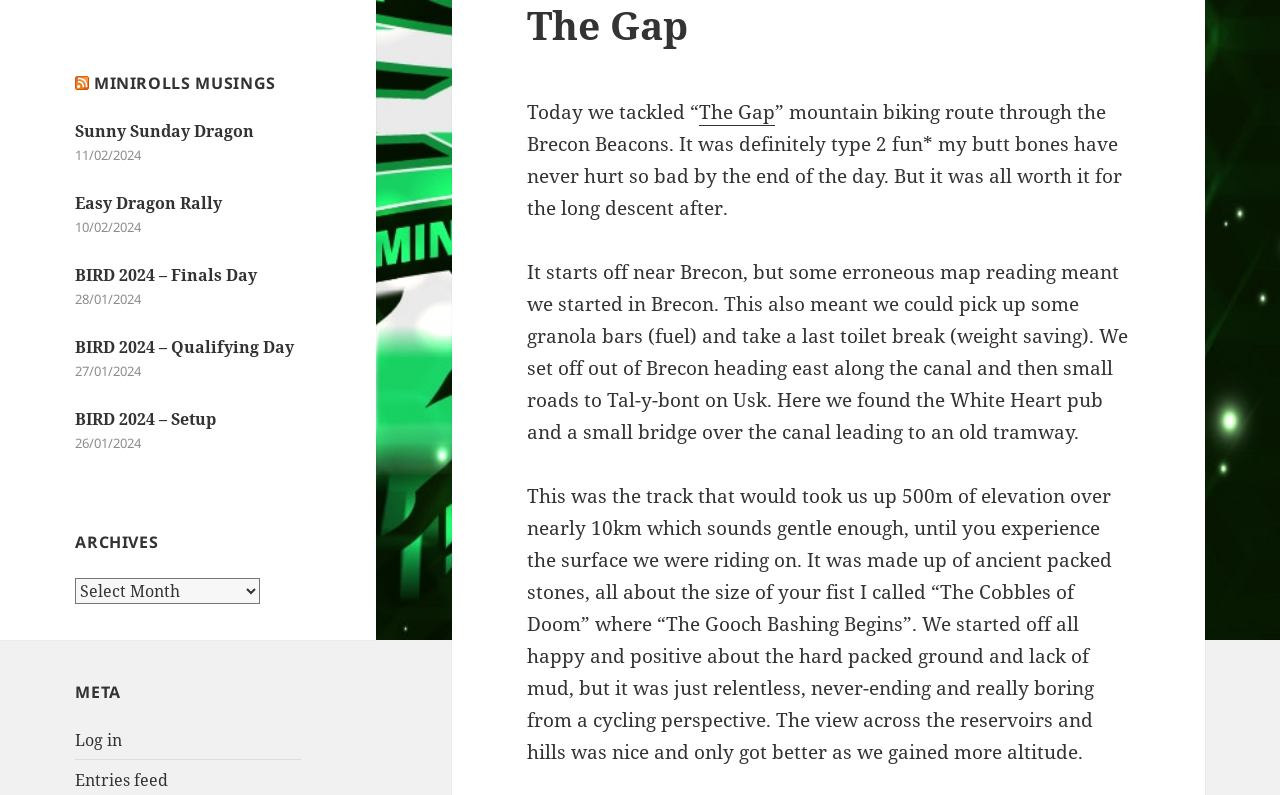Refer to the element description BIRD 2024 – Finals Day and identify the corresponding bounding box in the screenshot. Format the coordinates as (top-left x, top-left y, bottom-right x, bottom-right y) with values in the range of 0 to 1.

[0.059, 0.332, 0.201, 0.36]